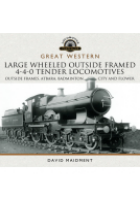Describe all elements and aspects of the image.

This image features the cover of a book titled "Great Western: Large Wheeled Outside Framed 4-4-0 Tender Locomotives" by David Maidment. The cover prominently displays a classic black-and-white photograph of a steam locomotive, capturing the intricate design and engineering of the outside framed 4-4-0 tender locomotives. The title of the book is displayed in bold letters across the top, highlighting its focus on the Great Western Railway's locomotive models. The book appeals to railway enthusiasts and historians interested in the heritage of British rail transport. The layout is complemented by an emblematic logo, adding an authentic touch to the presentation.